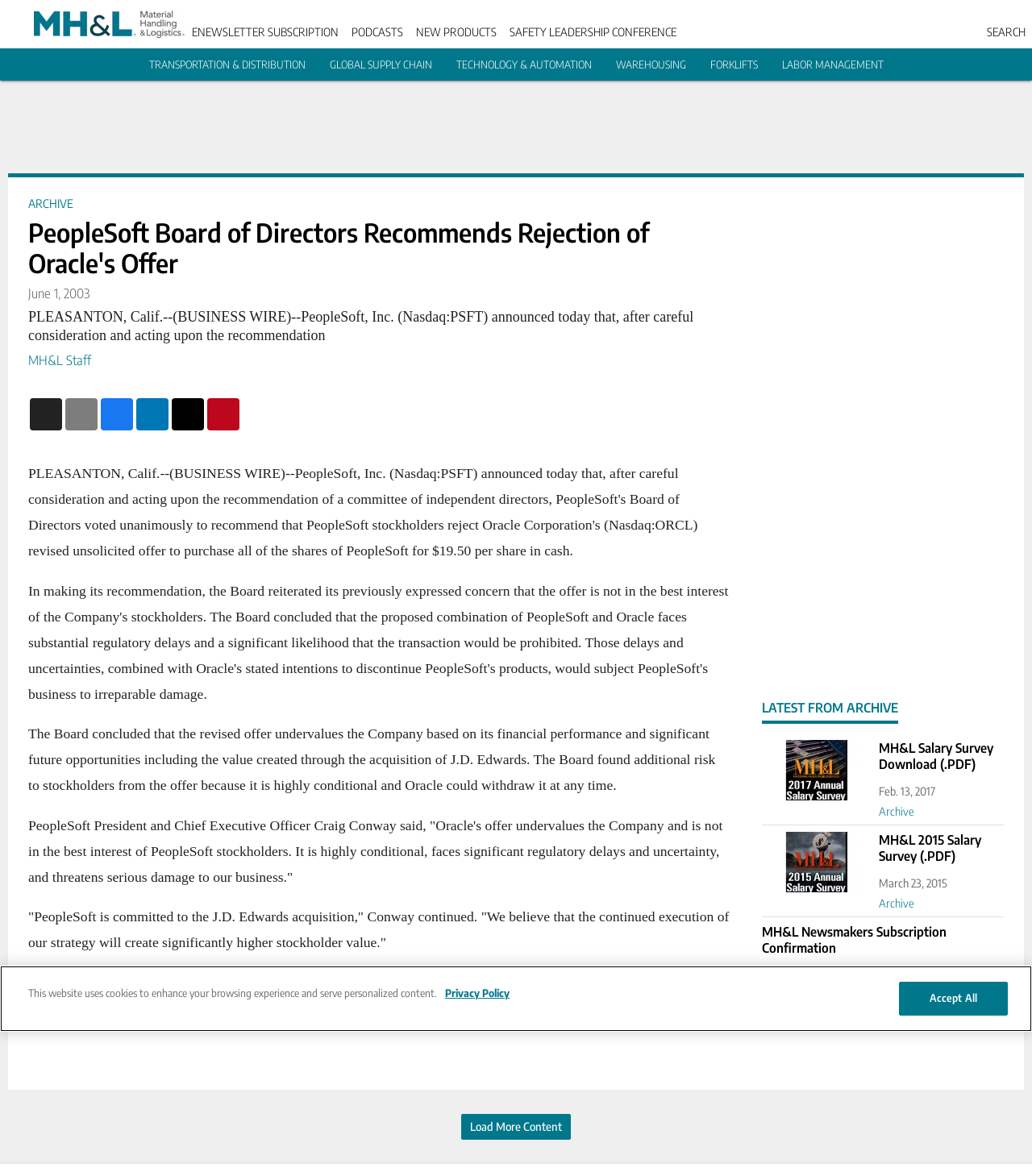Provide your answer to the question using just one word or phrase: What is the name of the publication or website?

Material Handling and Logistics